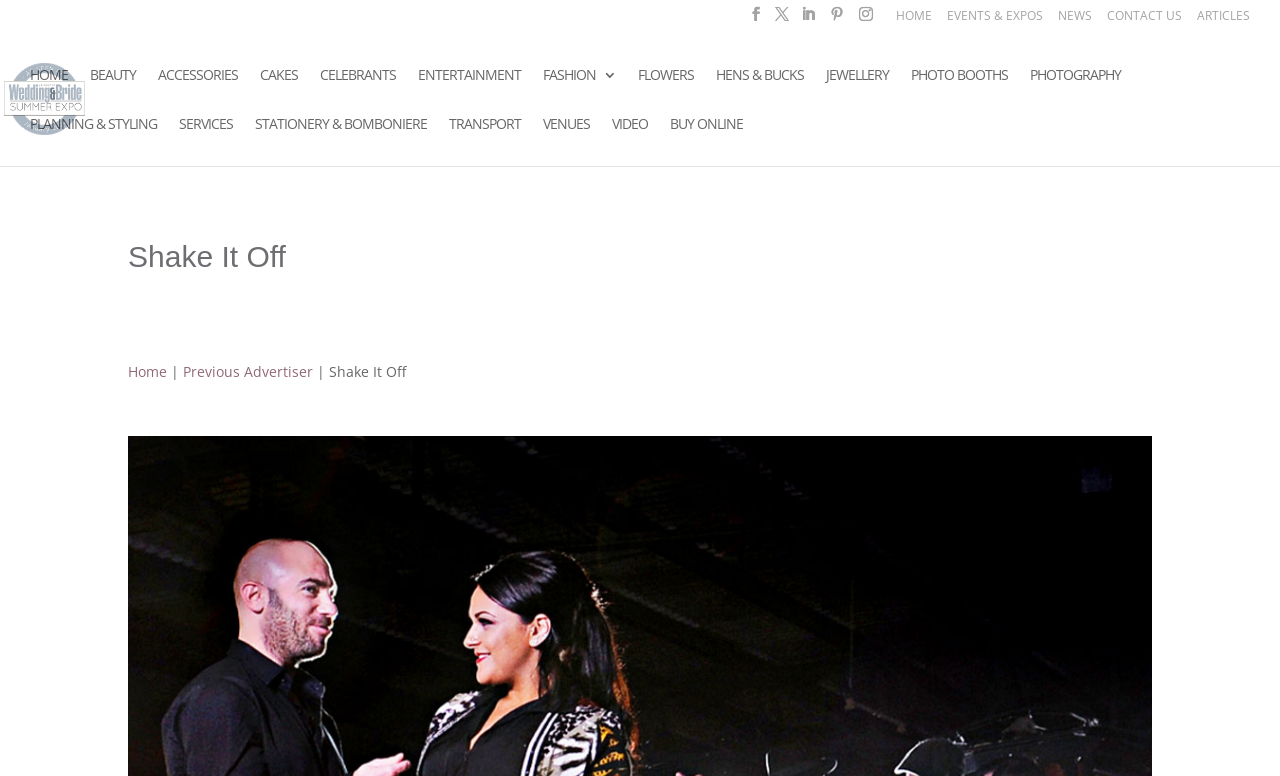Find the bounding box coordinates of the clickable region needed to perform the following instruction: "Click on LinkedIn". The coordinates should be provided as four float numbers between 0 and 1, i.e., [left, top, right, bottom].

[0.626, 0.009, 0.637, 0.042]